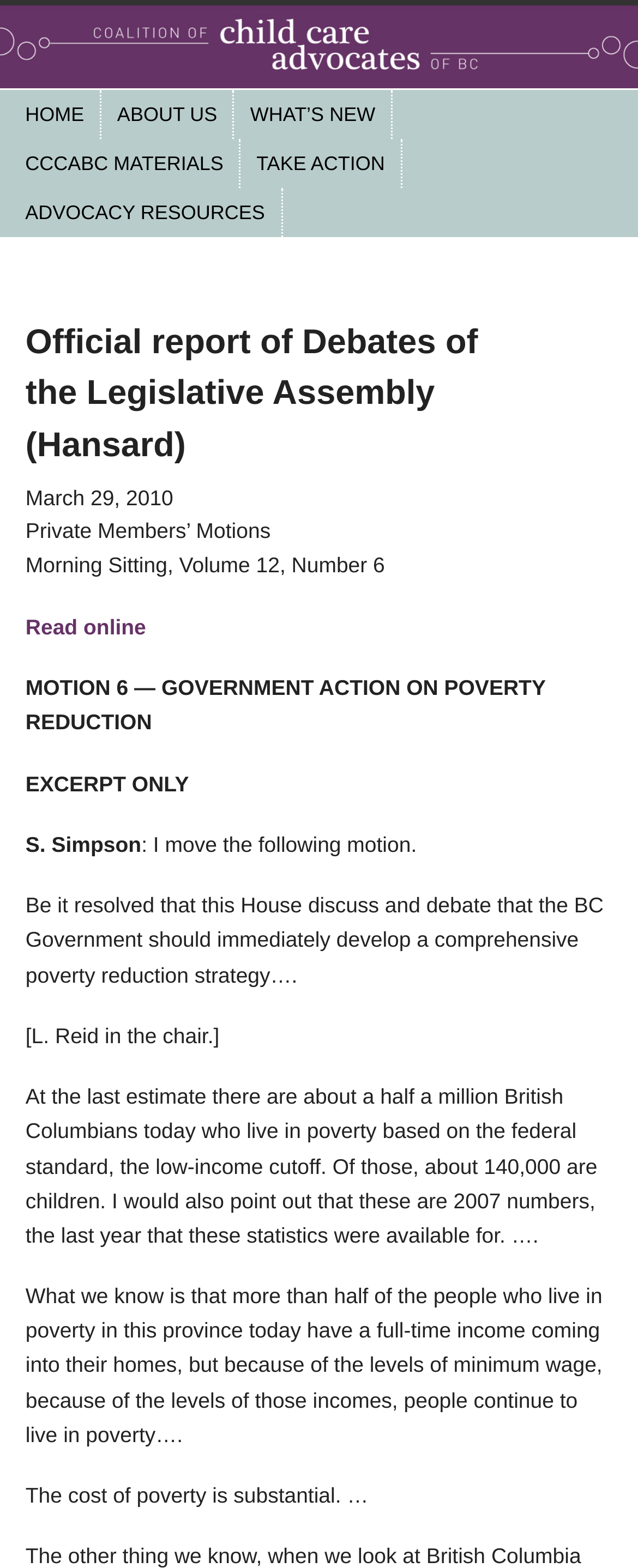Reply to the question with a single word or phrase:
What is the name of the organization?

Coalition of Child Care Advocates of BC